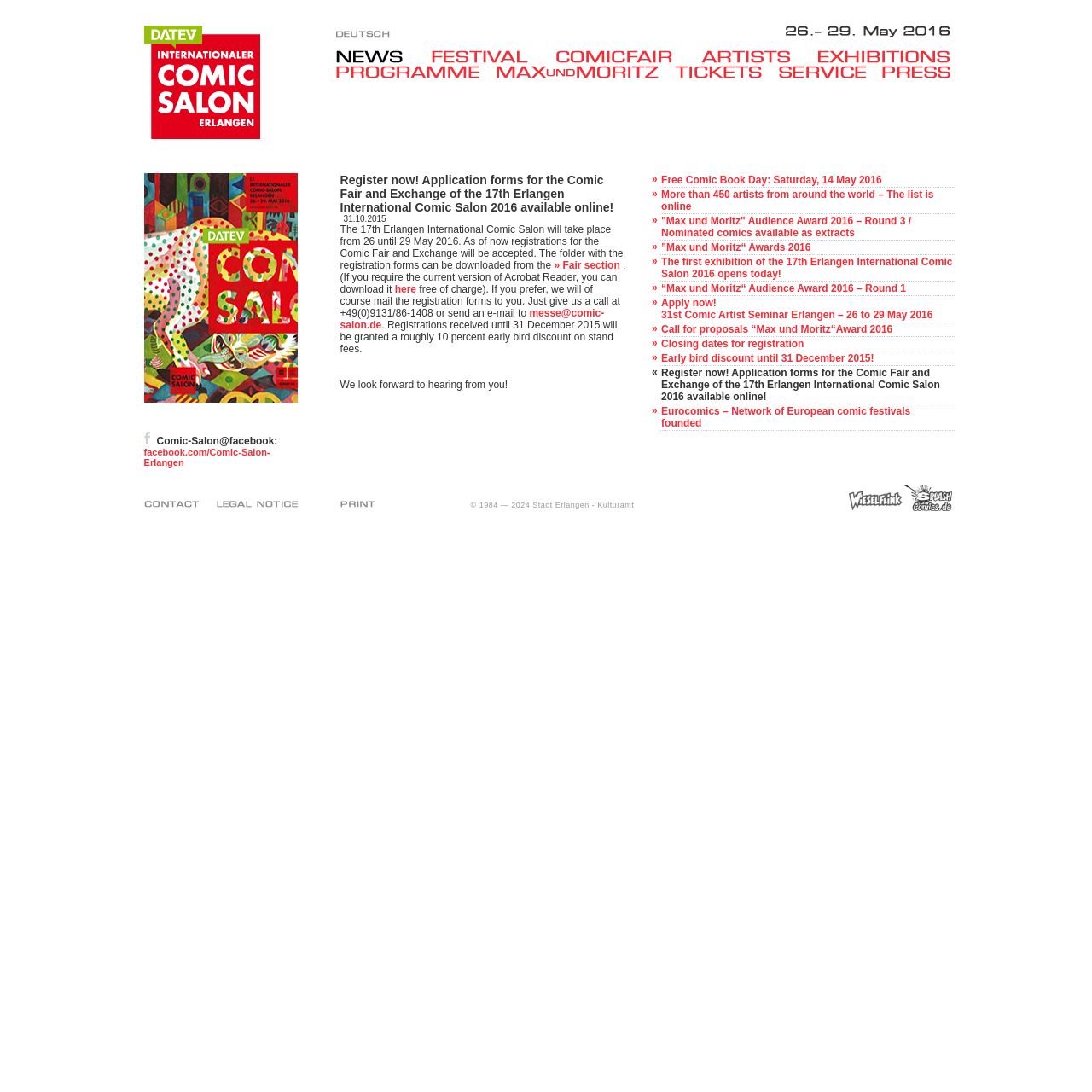What is the phone number to contact for registration forms?
Carefully analyze the image and provide a detailed answer to the question.

The phone number to contact for registration forms can be found in the text 'Just give us a call at +49(0)9131/86-1408 or send an e-mail to messe@comic-salon.de.' which is located in the main content area of the webpage.